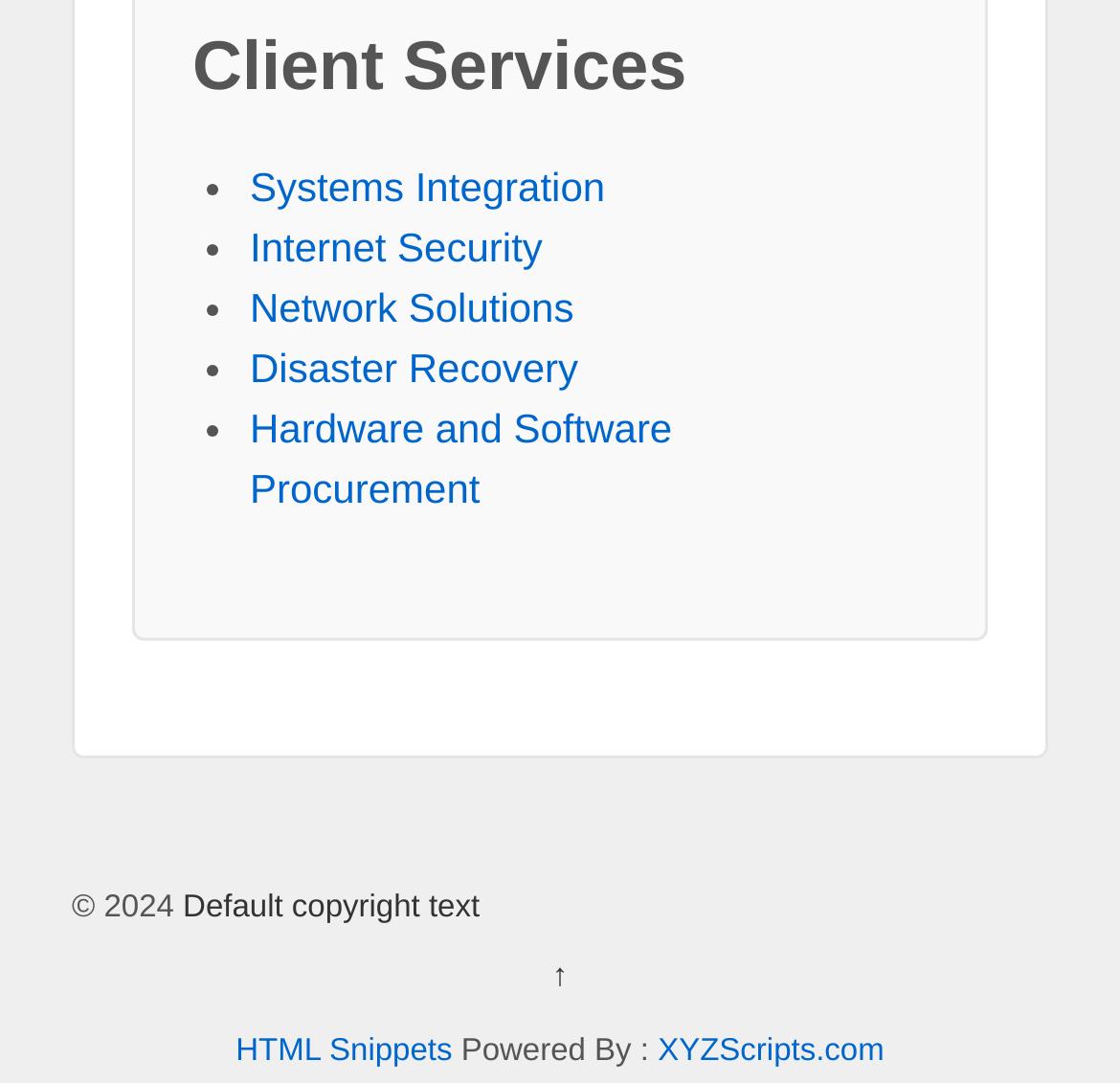Locate the bounding box coordinates of the clickable region to complete the following instruction: "Go to Network Solutions."

[0.223, 0.262, 0.512, 0.305]